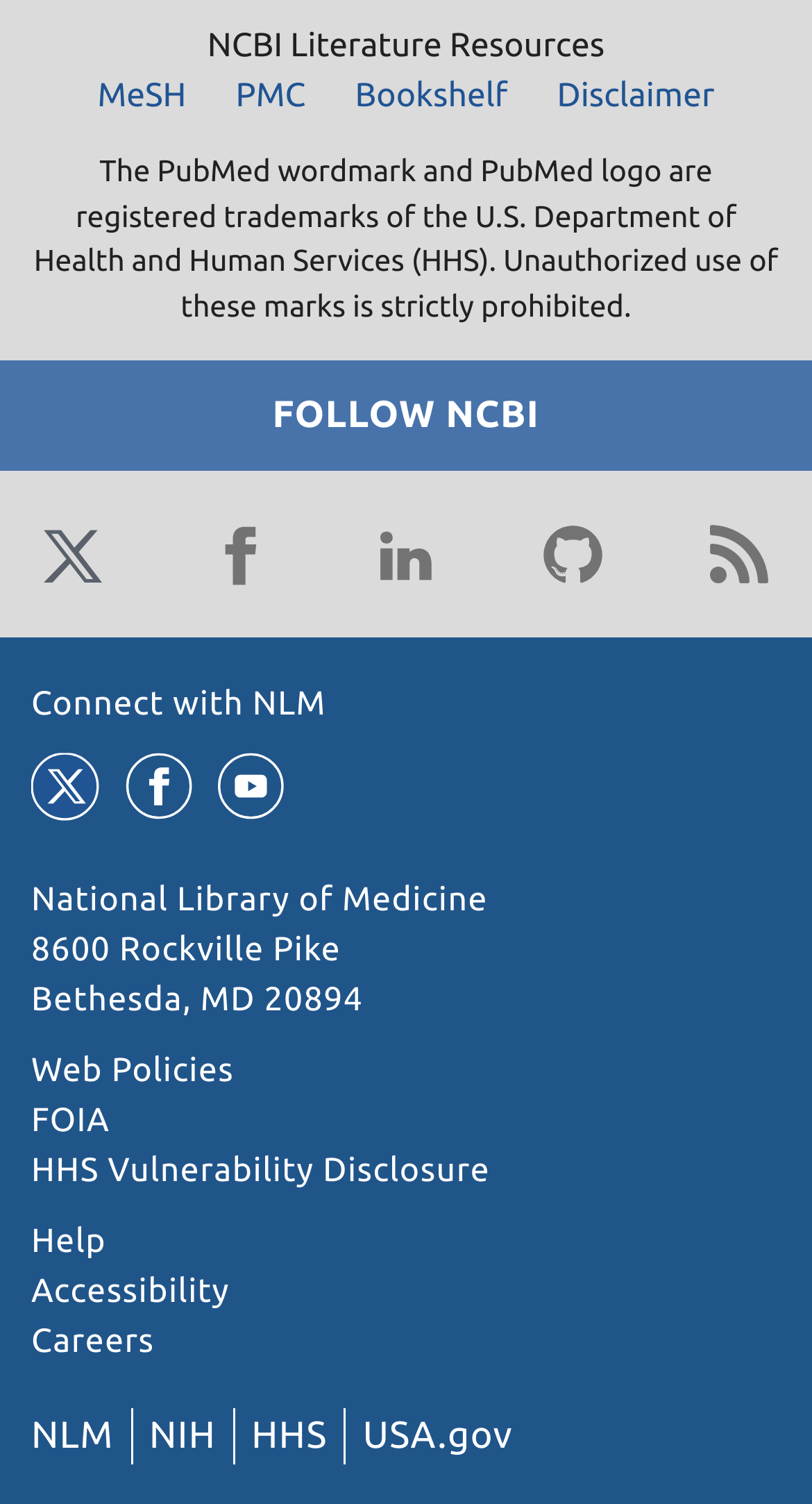Can you provide the bounding box coordinates for the element that should be clicked to implement the instruction: "Follow NCBI on Twitter"?

[0.038, 0.341, 0.141, 0.397]